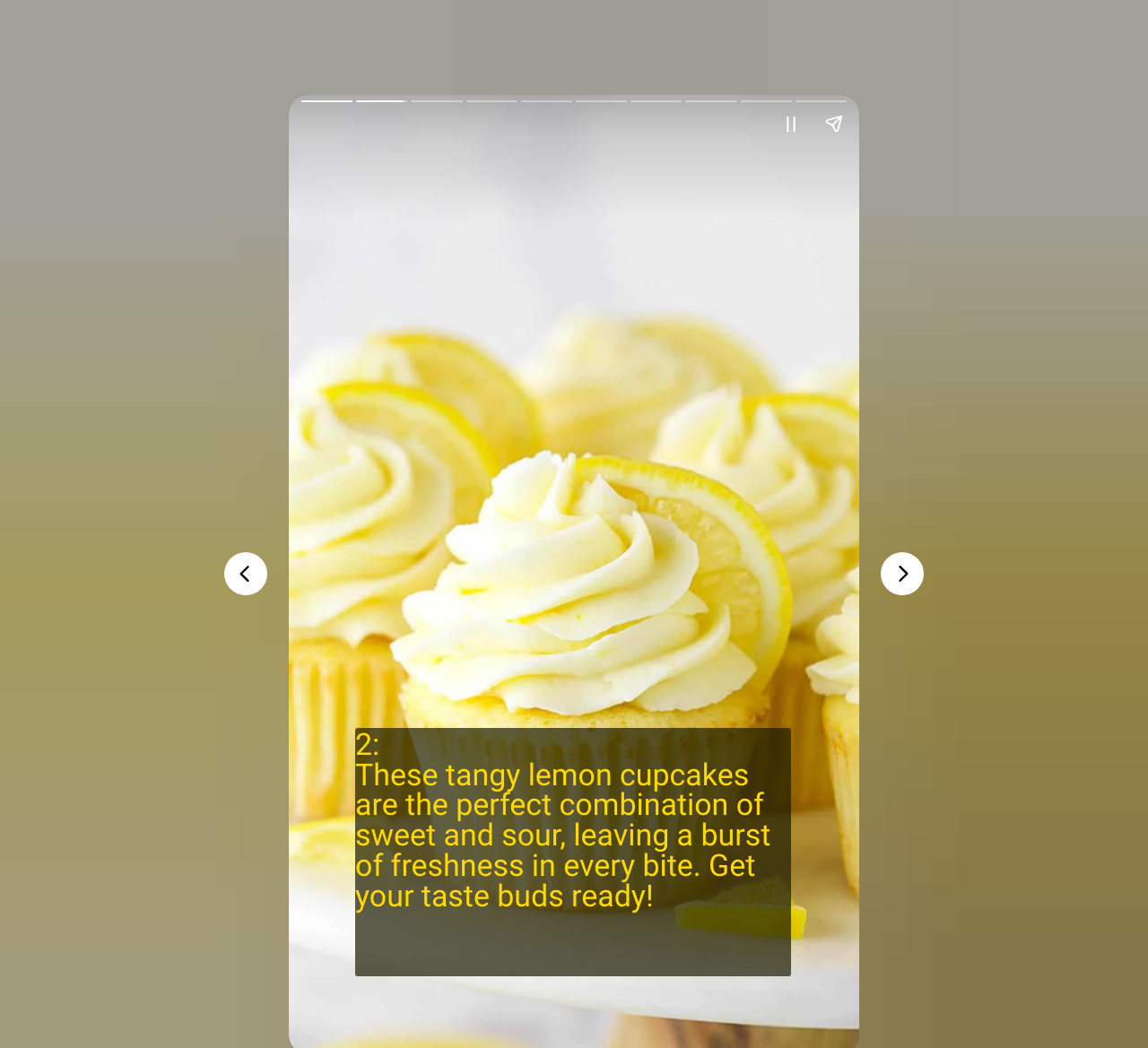Using the image as a reference, answer the following question in as much detail as possible:
How many pages are there in this story?

The presence of 'Previous page' and 'Next page' buttons suggests that there are multiple pages in this story. Although the exact number of pages is not specified, we can infer that there are at least 2 pages.